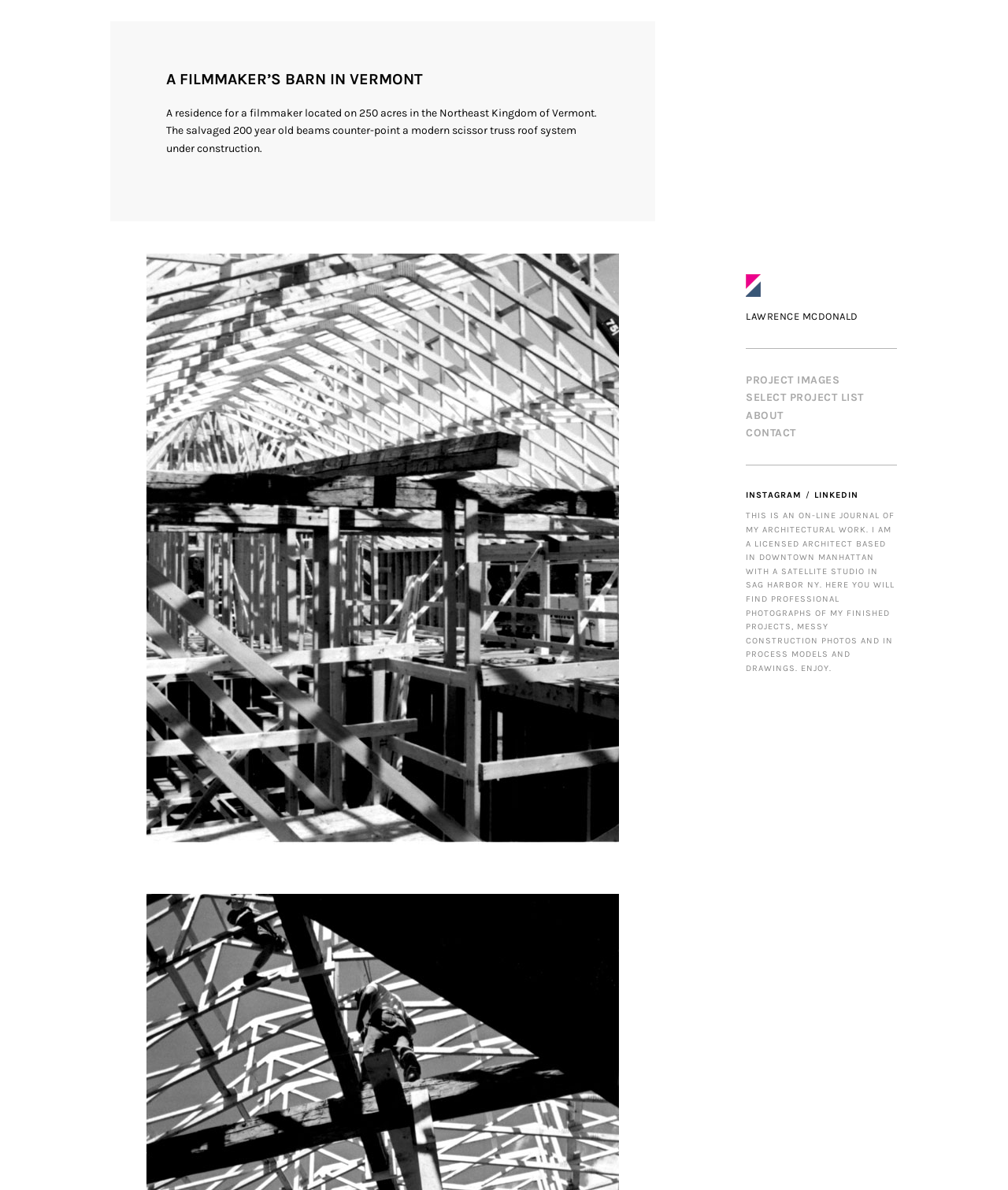With reference to the image, please provide a detailed answer to the following question: What is the purpose of this online journal?

The StaticText element mentions 'THIS IS AN ON-LINE JOURNAL OF MY ARCHITECTURAL WORK.' This indicates that the purpose of this online journal is to showcase the author's architectural work.